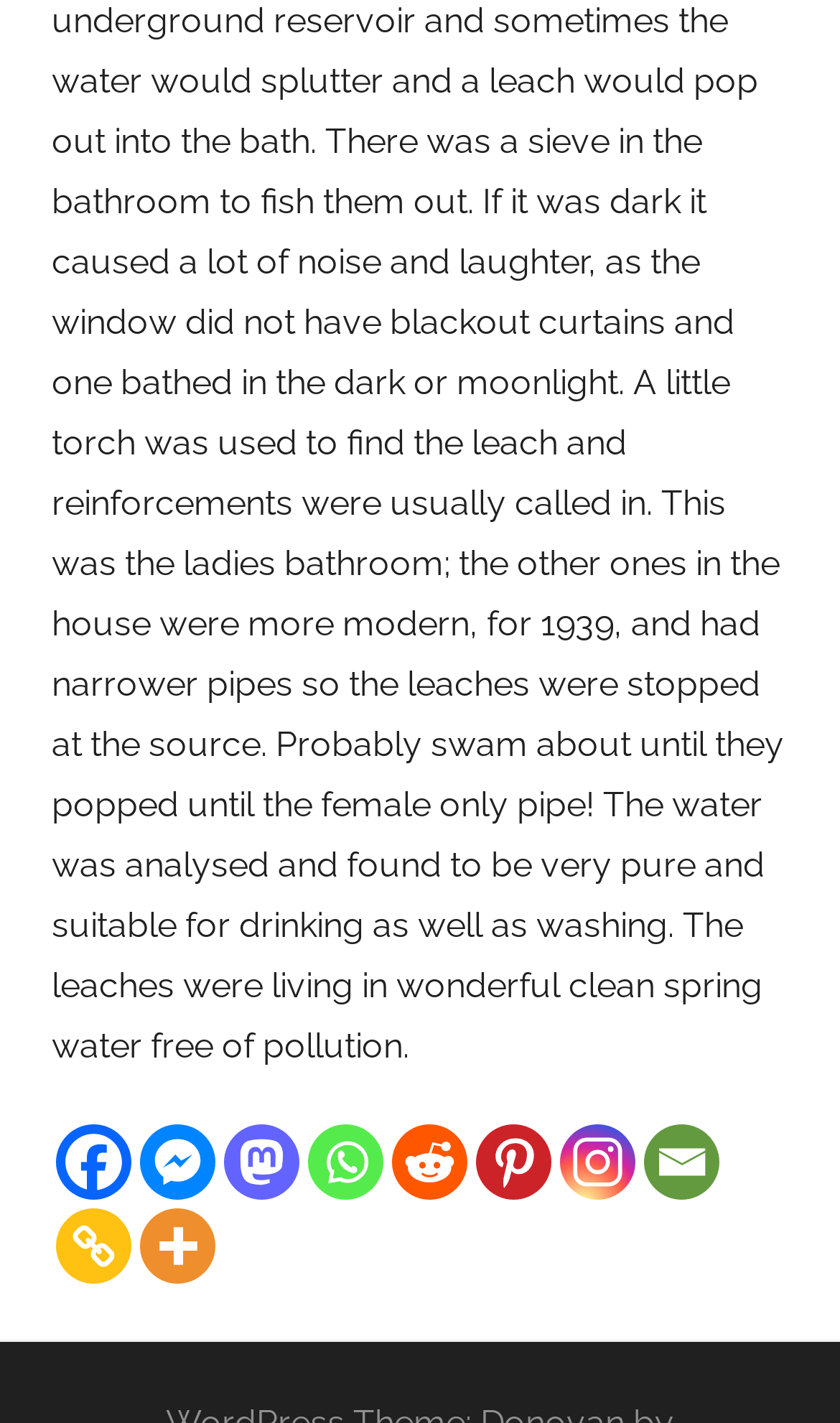Refer to the image and provide an in-depth answer to the question:
What is the purpose of the 'Copy Link' button?

Based on the text on the button, I can infer that the 'Copy Link' button is intended to allow users to copy a link, likely the URL of the current webpage.